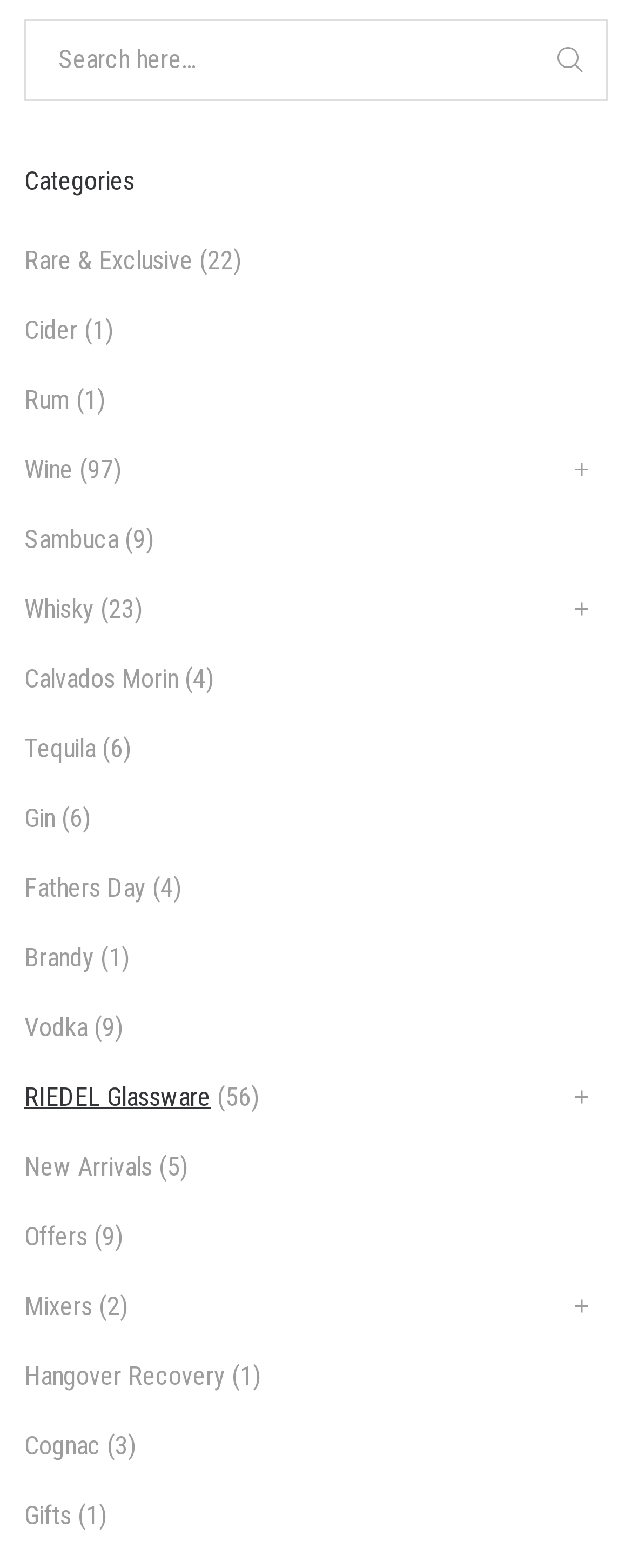Locate the bounding box coordinates of the area you need to click to fulfill this instruction: 'Search for something'. The coordinates must be in the form of four float numbers ranging from 0 to 1: [left, top, right, bottom].

[0.038, 0.013, 0.962, 0.064]